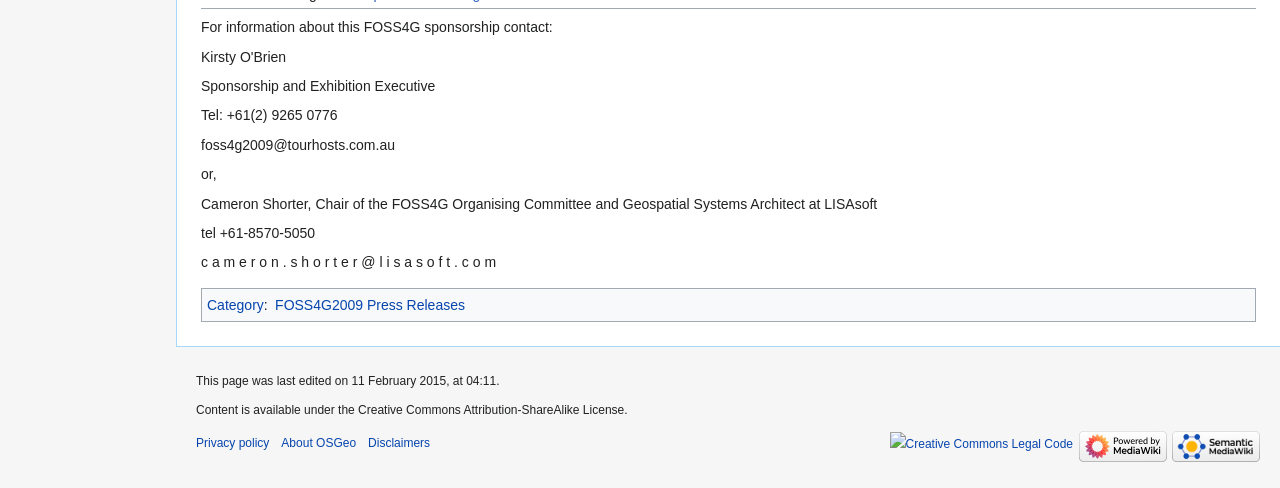Answer the following in one word or a short phrase: 
What is the category of the page?

FOSS4G2009 Press Releases